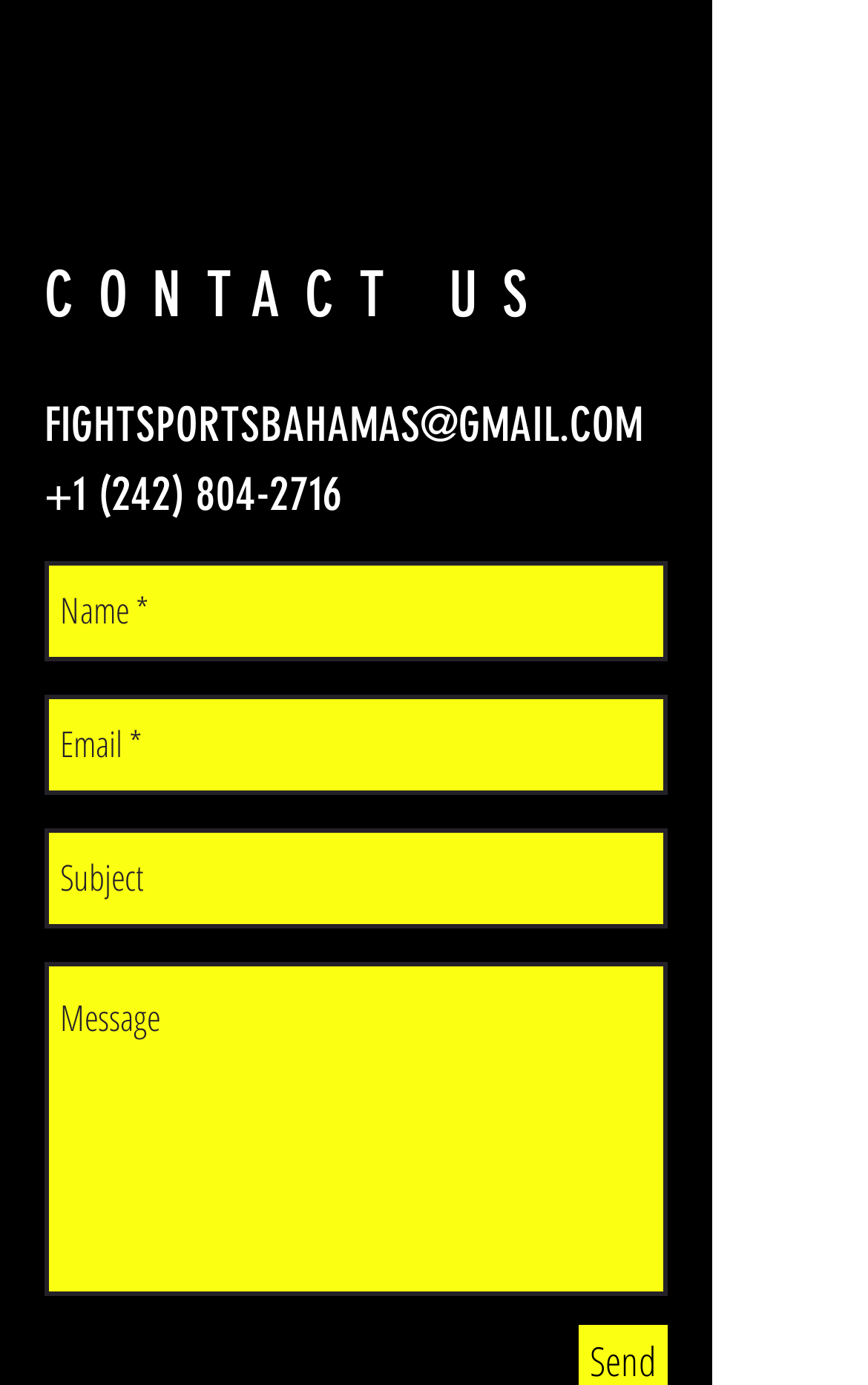What is the phone number to contact?
Carefully analyze the image and provide a detailed answer to the question.

I found the phone number by looking at the heading element that contains the contact information, which is 'FIGHTSPORTSBAHAMAS@GMAIL.COM +1 (242) 804-2716'. The phone number is the part after the email address.